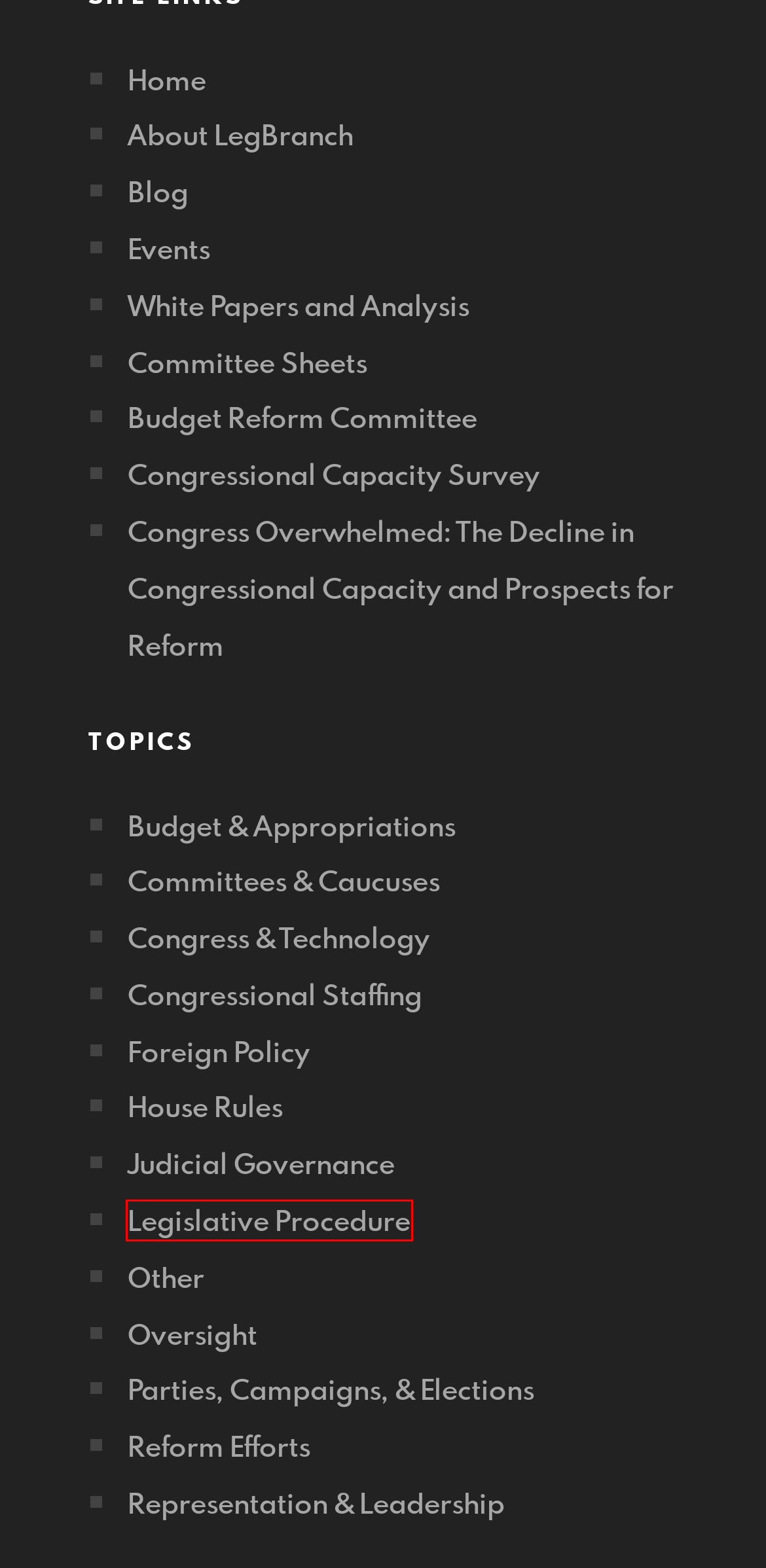A screenshot of a webpage is given with a red bounding box around a UI element. Choose the description that best matches the new webpage shown after clicking the element within the red bounding box. Here are the candidates:
A. Other Archives - LegBranch
B. LegBranch - #MakeCongressGreatAgain
C. Oversight Archives - LegBranch
D. Legislative Procedure Archives - LegBranch
E. Military Daily News, Military Headlines | Military.com
F. Congressional Capacity Survey - LegBranch
G. Congress & Technology Archives - LegBranch
H. Roll Call Factba.se - Candidate's Public Schedule

D